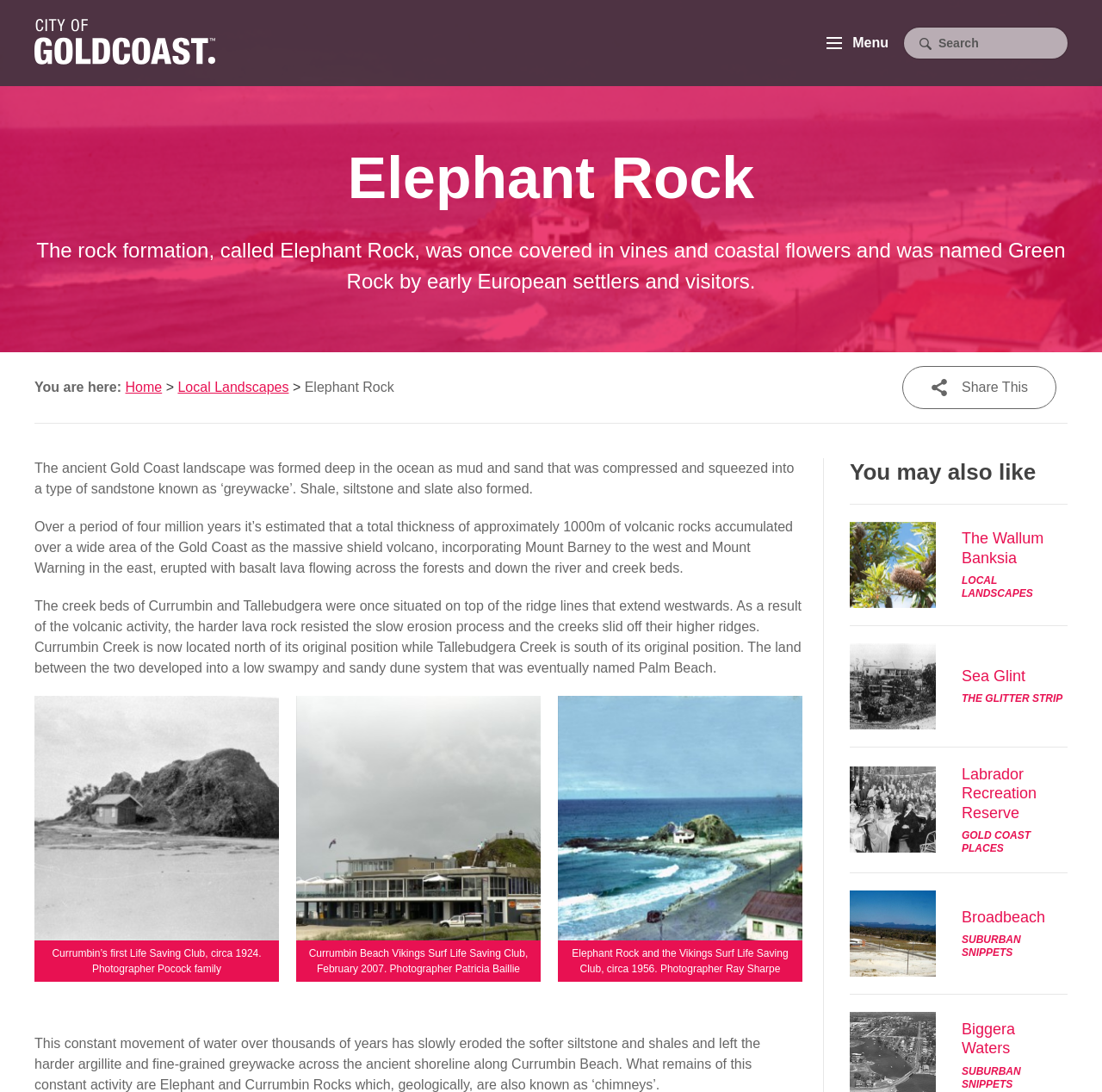What is the name of the club house located at Currumbin beach?
Kindly offer a comprehensive and detailed response to the question.

The webpage contains a link to an image of Elephant Rock and the Currumbin Beach Vikings Surf Life Saving Club house at Currumbin beach, Queensland, circa 1956. This information is found in the DescriptionListTerm element with ID 357.